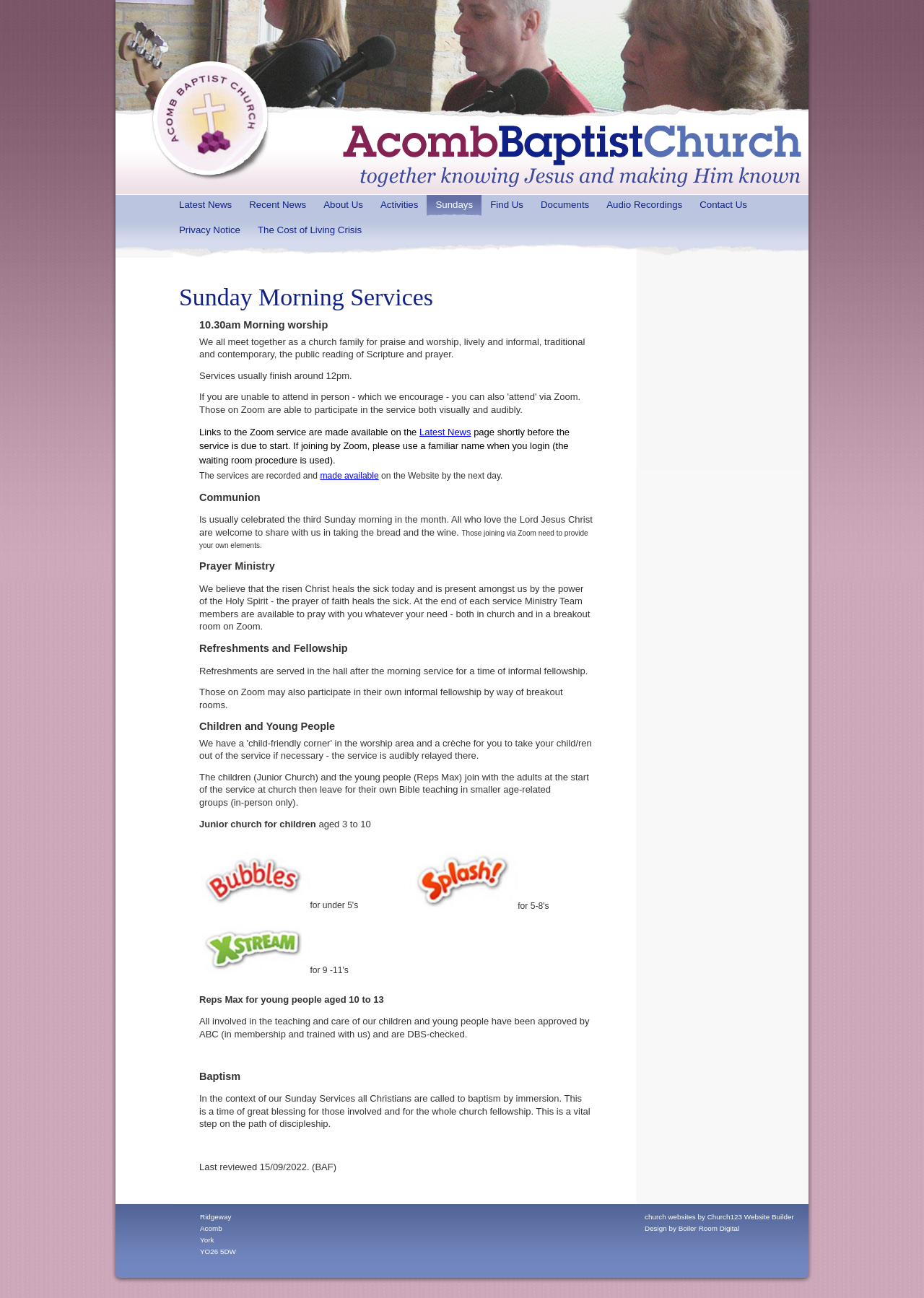Provide a single word or phrase to answer the given question: 
What is the name of the church?

Acomb Baptist Church